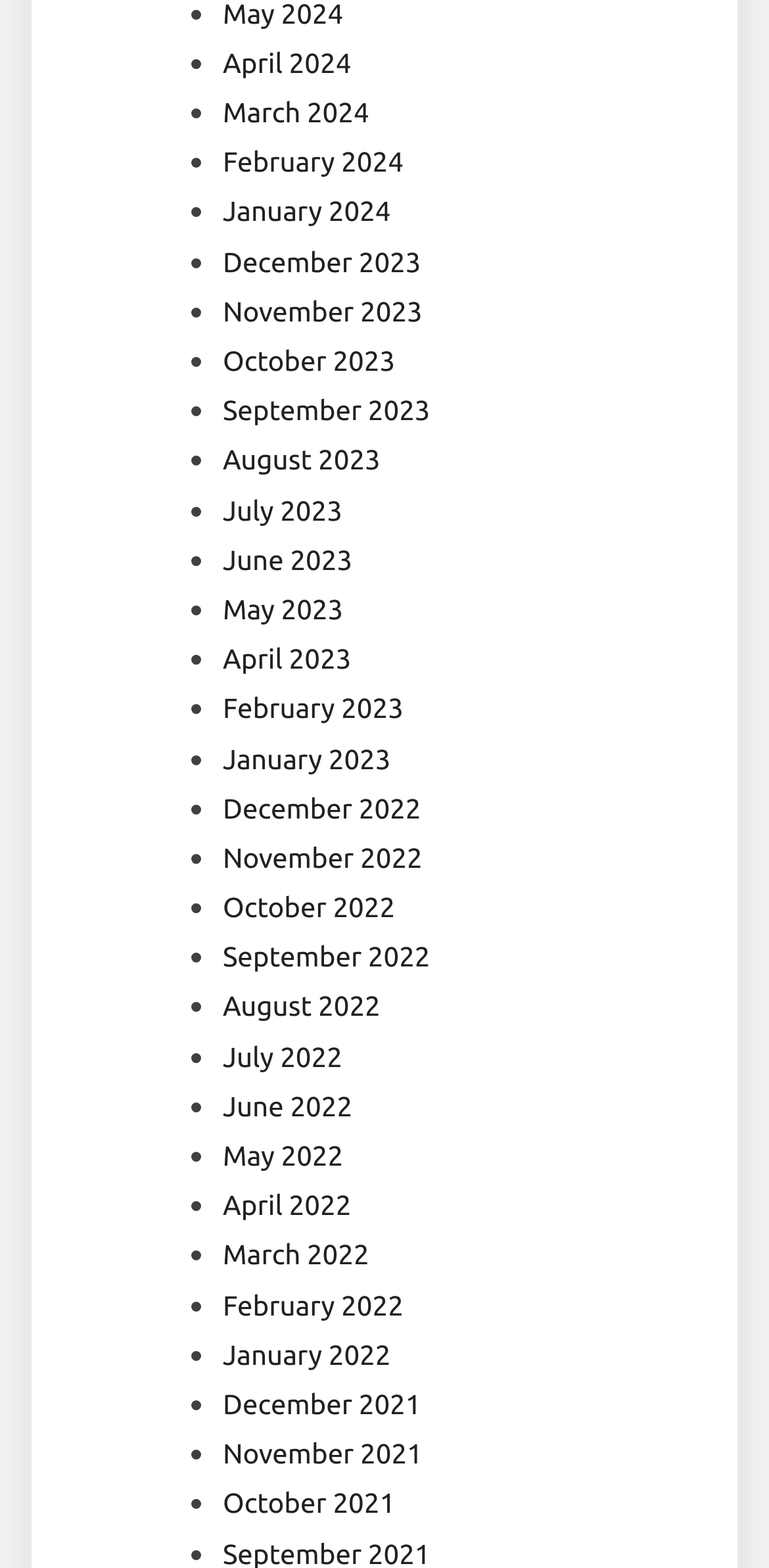Please specify the coordinates of the bounding box for the element that should be clicked to carry out this instruction: "View April 2024". The coordinates must be four float numbers between 0 and 1, formatted as [left, top, right, bottom].

[0.29, 0.03, 0.457, 0.05]